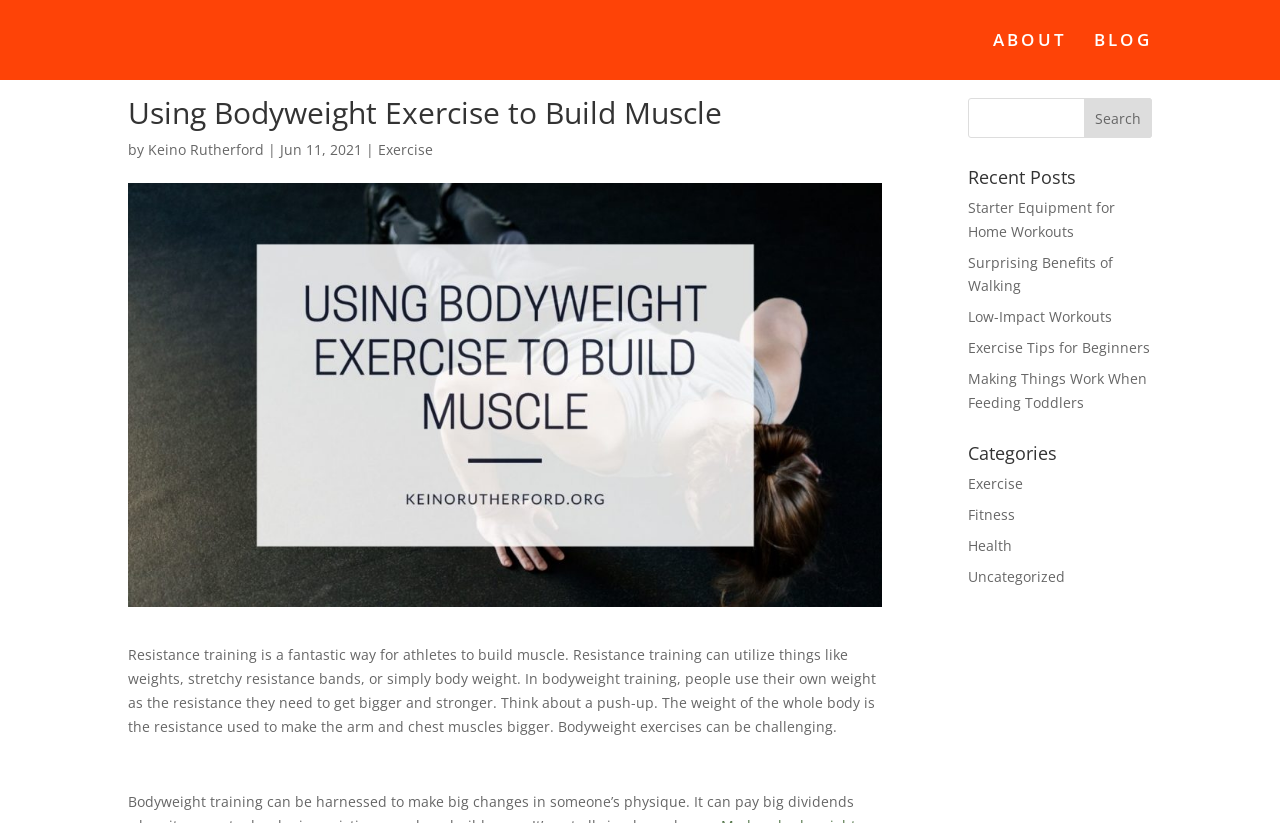Can you find the bounding box coordinates of the area I should click to execute the following instruction: "Explore the blog"?

[0.854, 0.04, 0.9, 0.097]